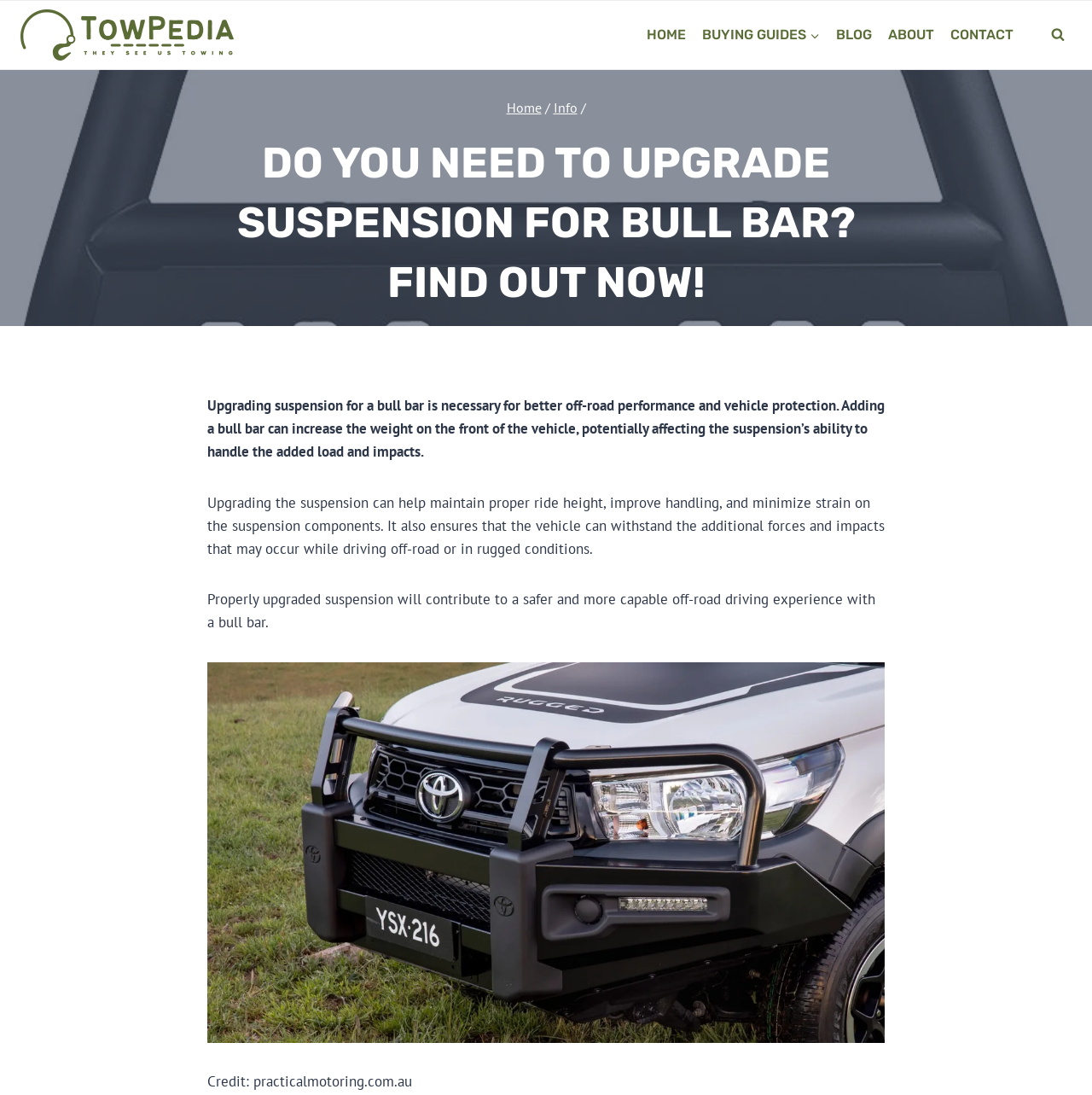Identify the bounding box coordinates of the region that should be clicked to execute the following instruction: "Read the article".

[0.19, 0.121, 0.81, 0.285]